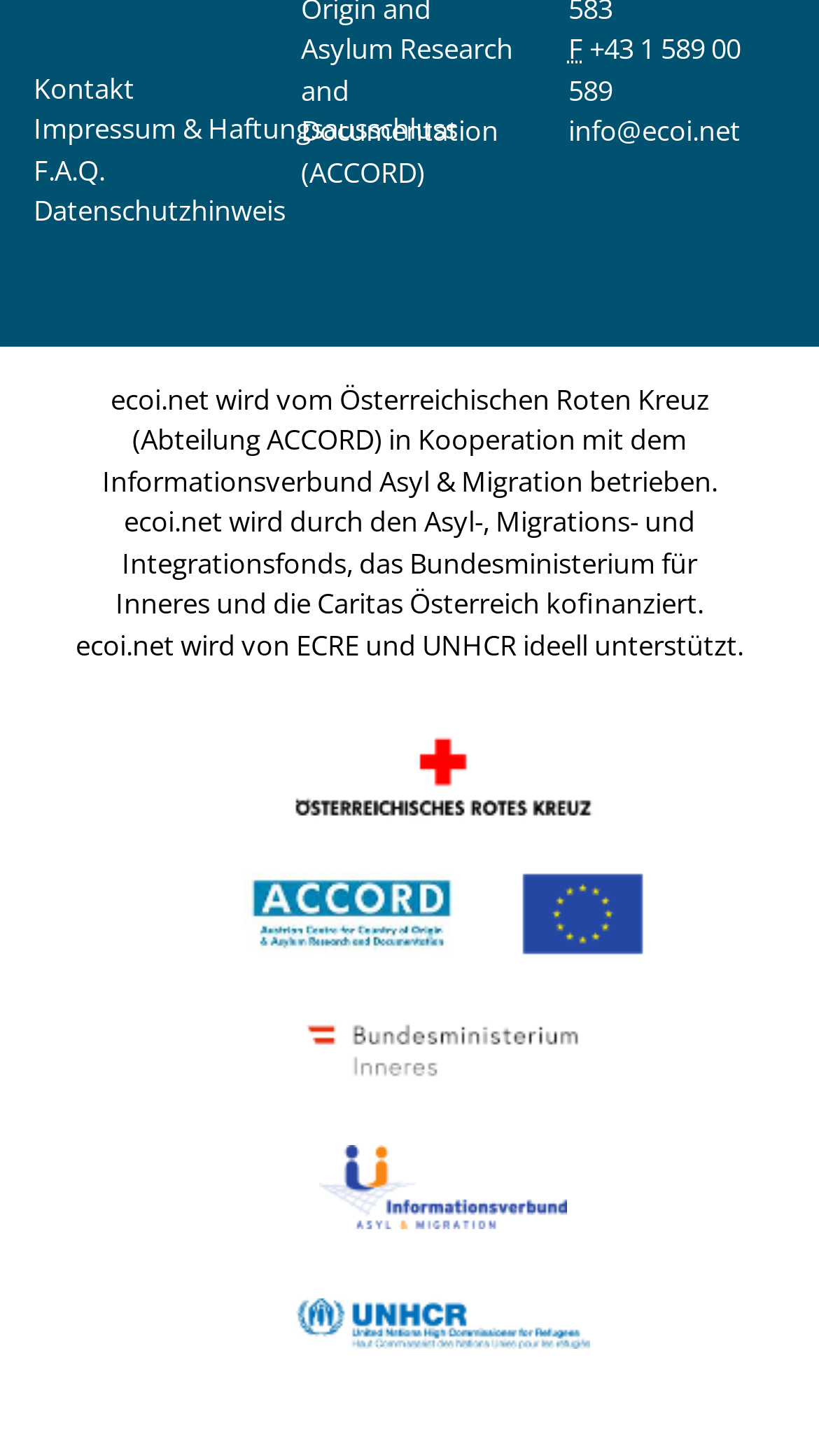Using the information in the image, give a detailed answer to the following question: What is the email address of ecoi.net?

I found the email address by looking at the link element with the text 'info@ecoi.net' which is located at the top of the webpage, next to the fax number.